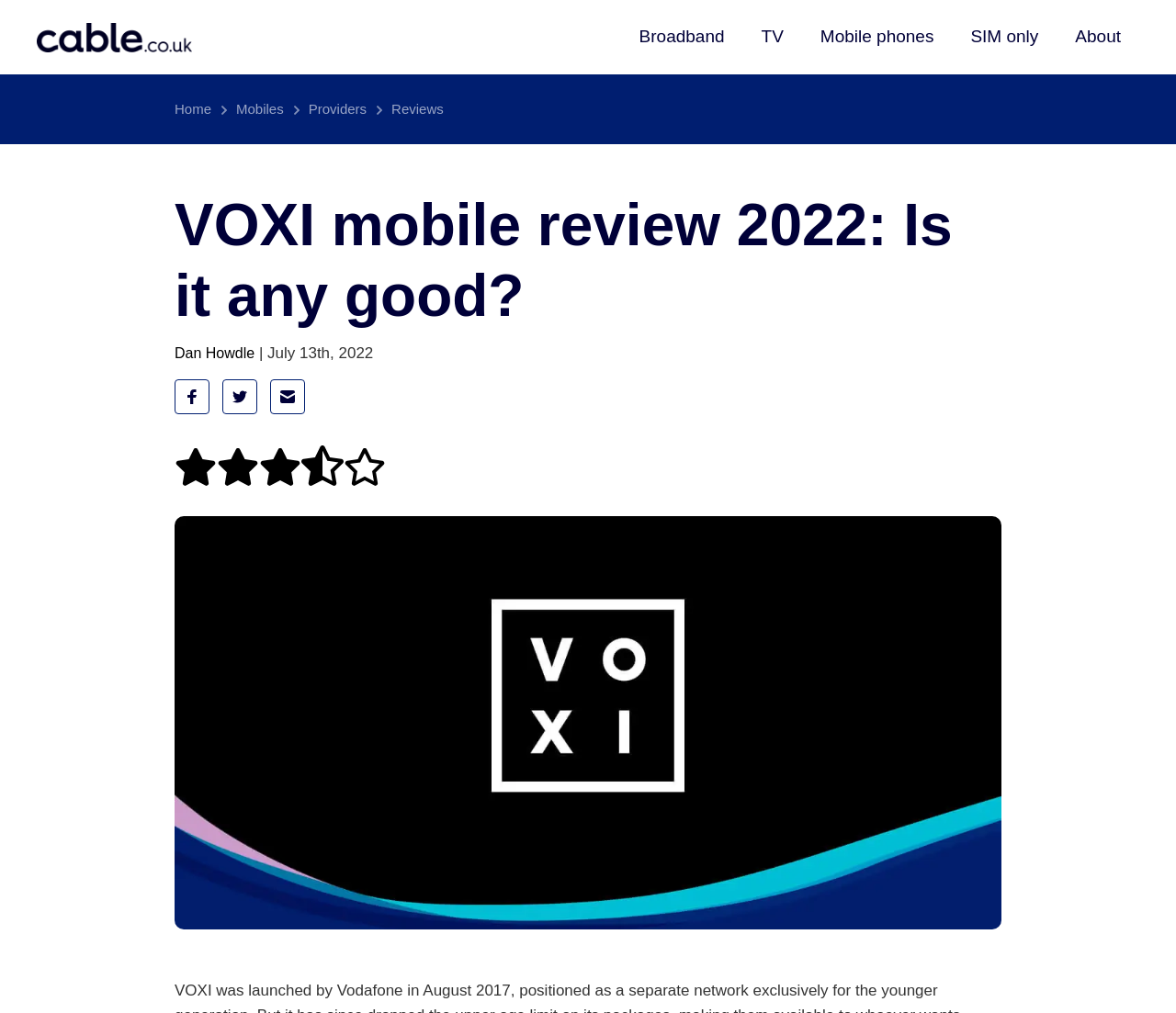Please provide a comprehensive response to the question below by analyzing the image: 
What is the date of the review?

I found the answer by looking at the static text element with the text '| July 13th, 2022', which suggests that the review was written on this date.